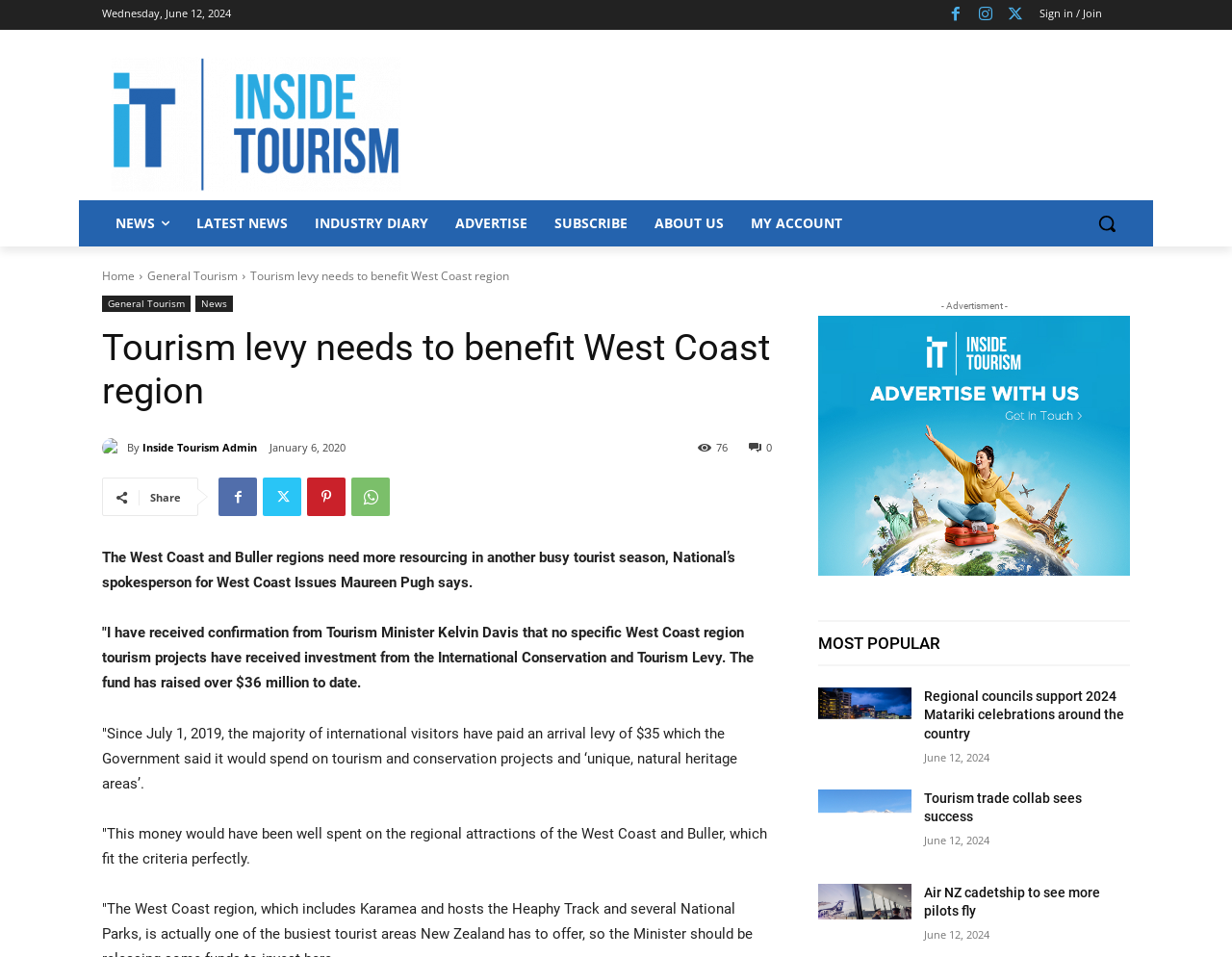How many links are in the top navigation menu?
Look at the image and provide a detailed response to the question.

I counted the number of links in the top navigation menu by looking at the links with text 'NEWS', 'LATEST NEWS', 'INDUSTRY DIARY', 'ADVERTISE', 'SUBSCRIBE', 'ABOUT US', and 'MY ACCOUNT'.